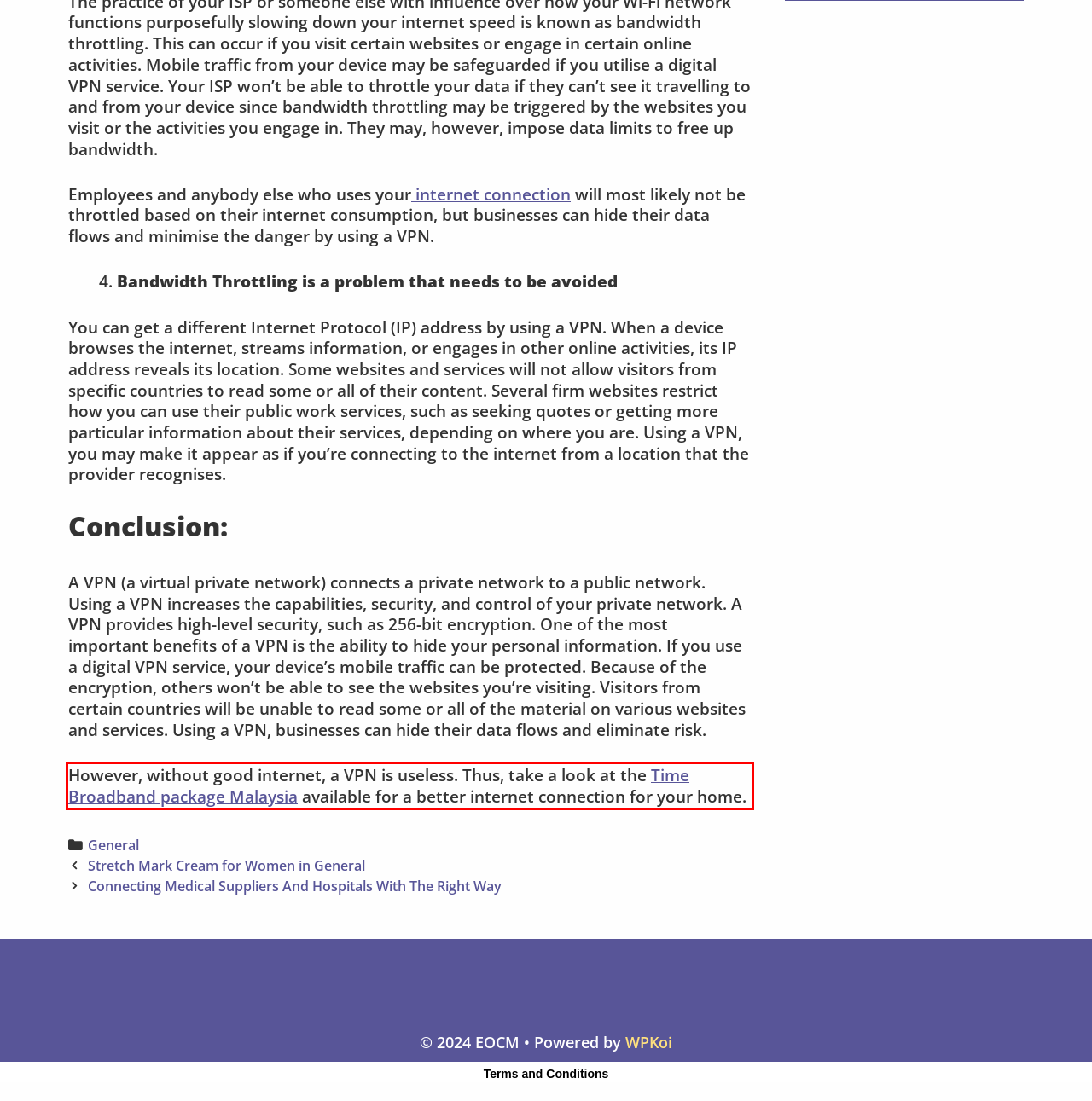You have a screenshot of a webpage with a UI element highlighted by a red bounding box. Use OCR to obtain the text within this highlighted area.

However, without good internet, a VPN is useless. Thus, take a look at the Time Broadband package Malaysia available for a better internet connection for your home.